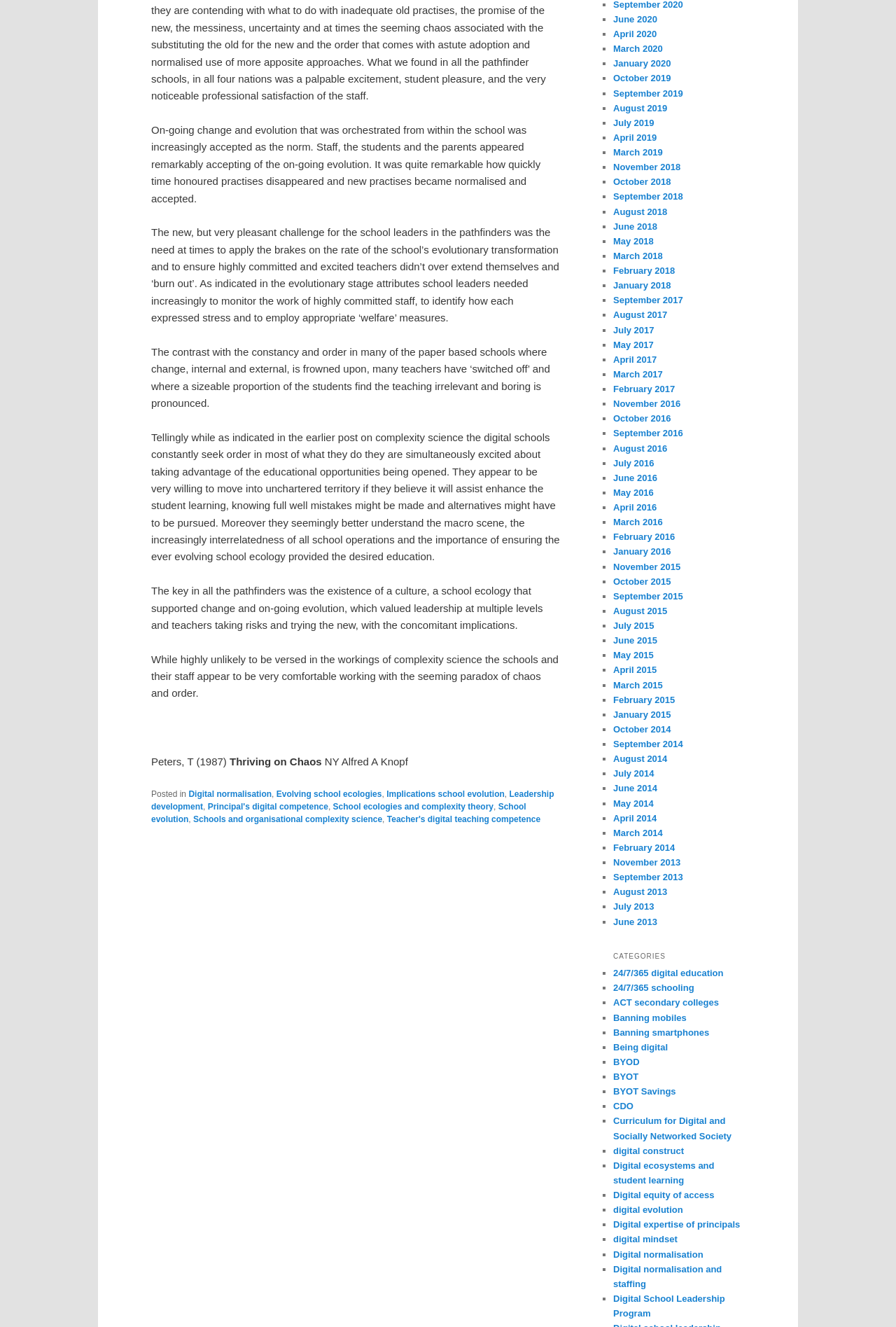Give the bounding box coordinates for this UI element: "Schools and organisational complexity science". The coordinates should be four float numbers between 0 and 1, arranged as [left, top, right, bottom].

[0.216, 0.614, 0.427, 0.621]